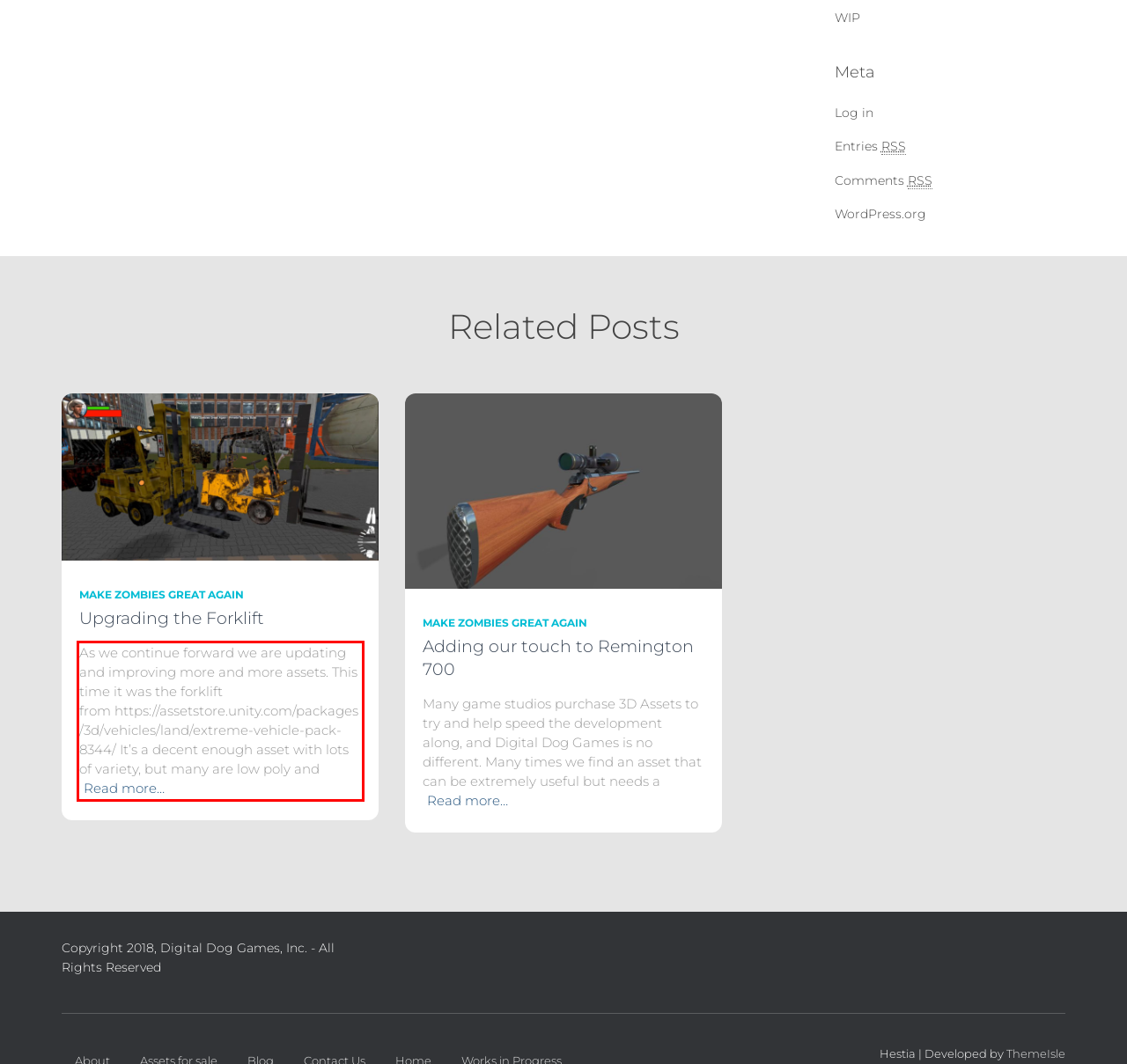Please examine the webpage screenshot and extract the text within the red bounding box using OCR.

As we continue forward we are updating and improving more and more assets. This time it was the forklift from https://assetstore.unity.com/packages/3d/vehicles/land/extreme-vehicle-pack-8344/ It’s a decent enough asset with lots of variety, but many are low poly andRead more…